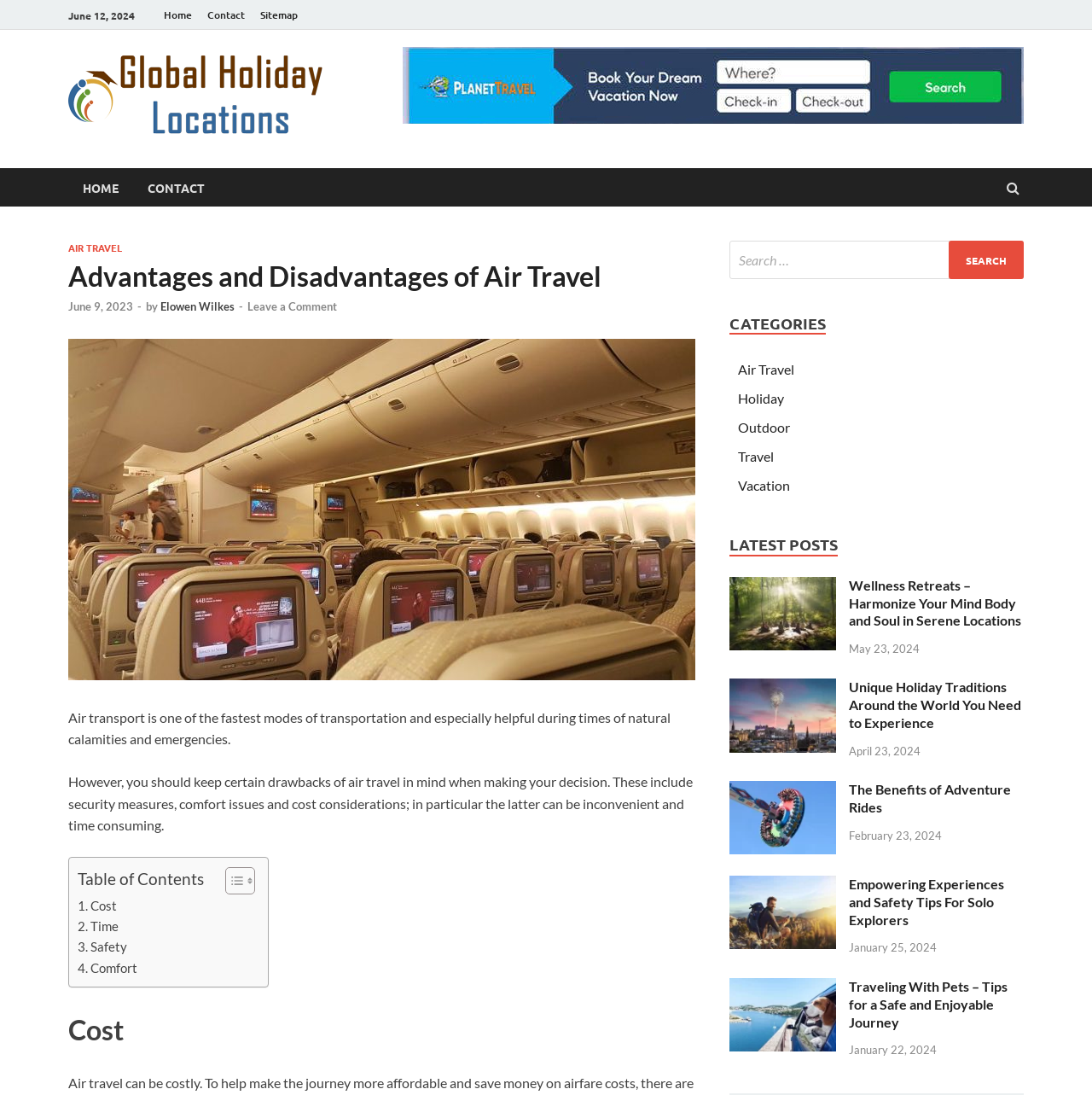Respond concisely with one word or phrase to the following query:
What is the date of the latest post?

June 12, 2024